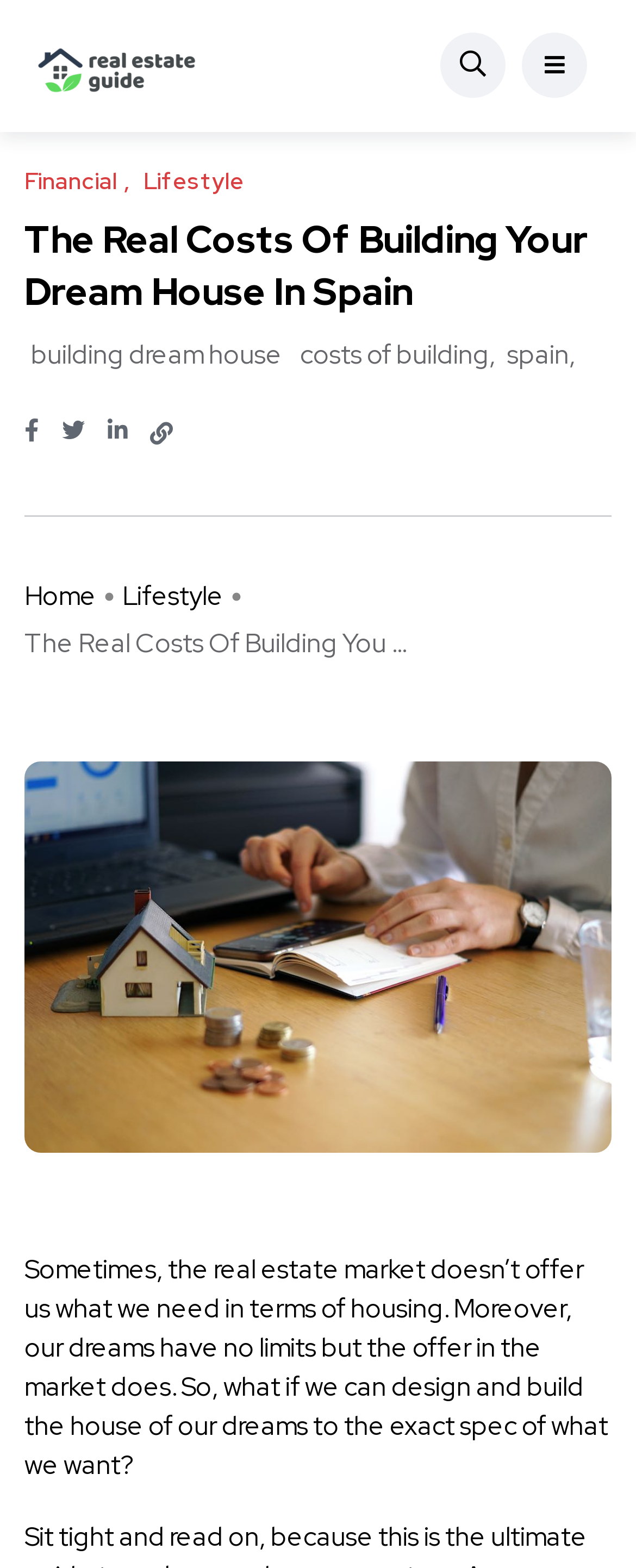Indicate the bounding box coordinates of the clickable region to achieve the following instruction: "Click on the 'Home' link."

[0.038, 0.369, 0.151, 0.391]